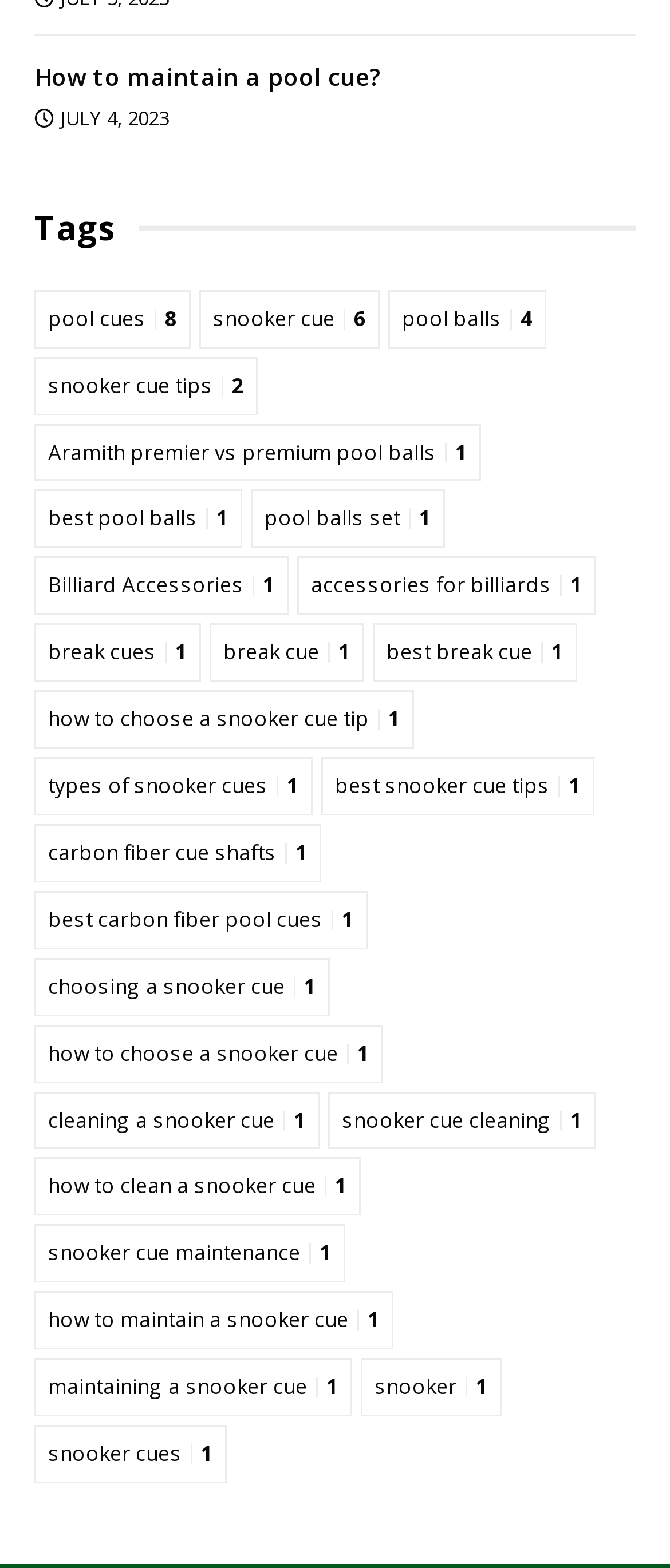Please identify the bounding box coordinates of the clickable region that I should interact with to perform the following instruction: "Explore 'best break cue'". The coordinates should be expressed as four float numbers between 0 and 1, i.e., [left, top, right, bottom].

[0.556, 0.398, 0.862, 0.435]